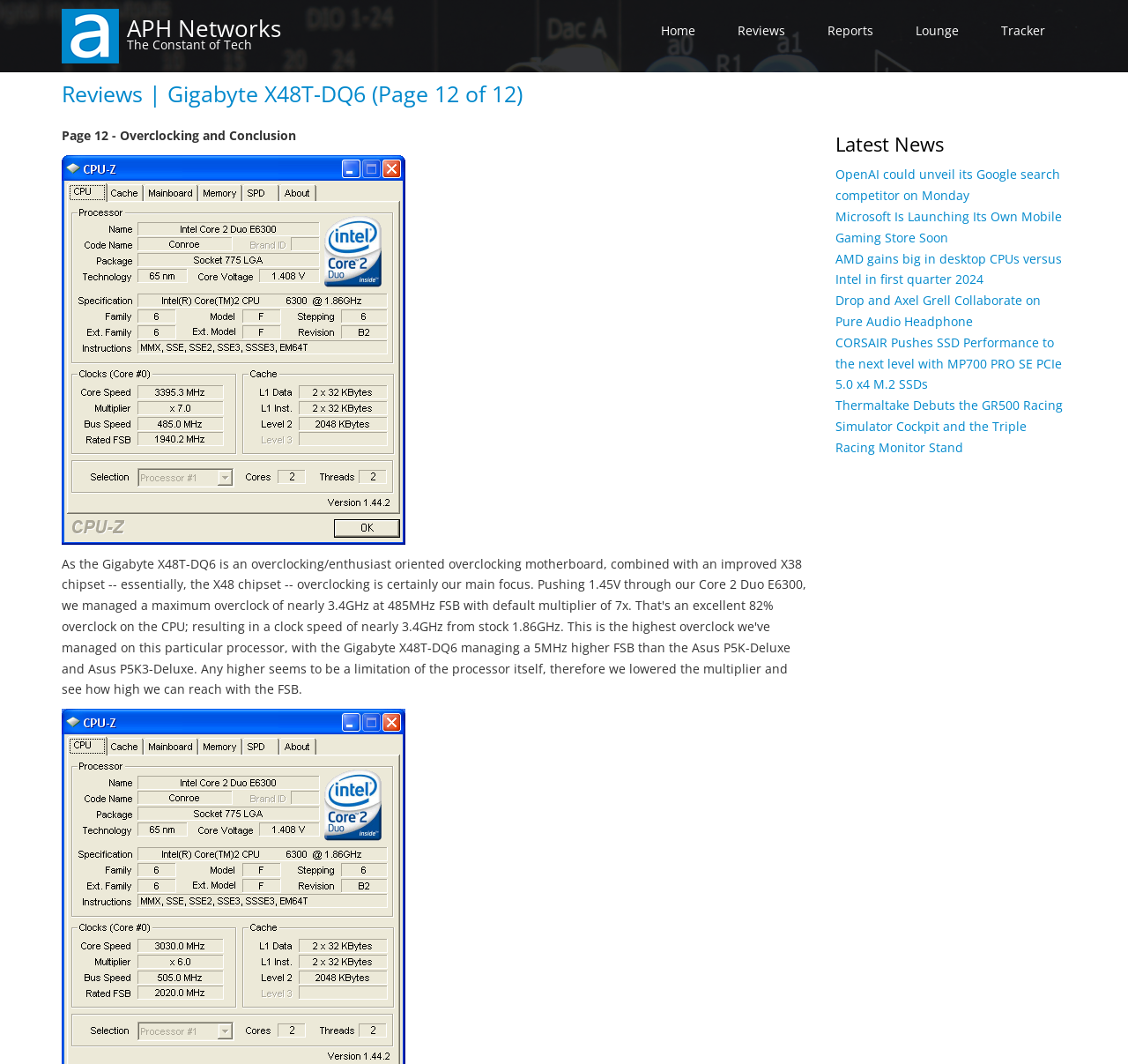Specify the bounding box coordinates of the area to click in order to follow the given instruction: "view latest news."

[0.74, 0.126, 0.945, 0.146]